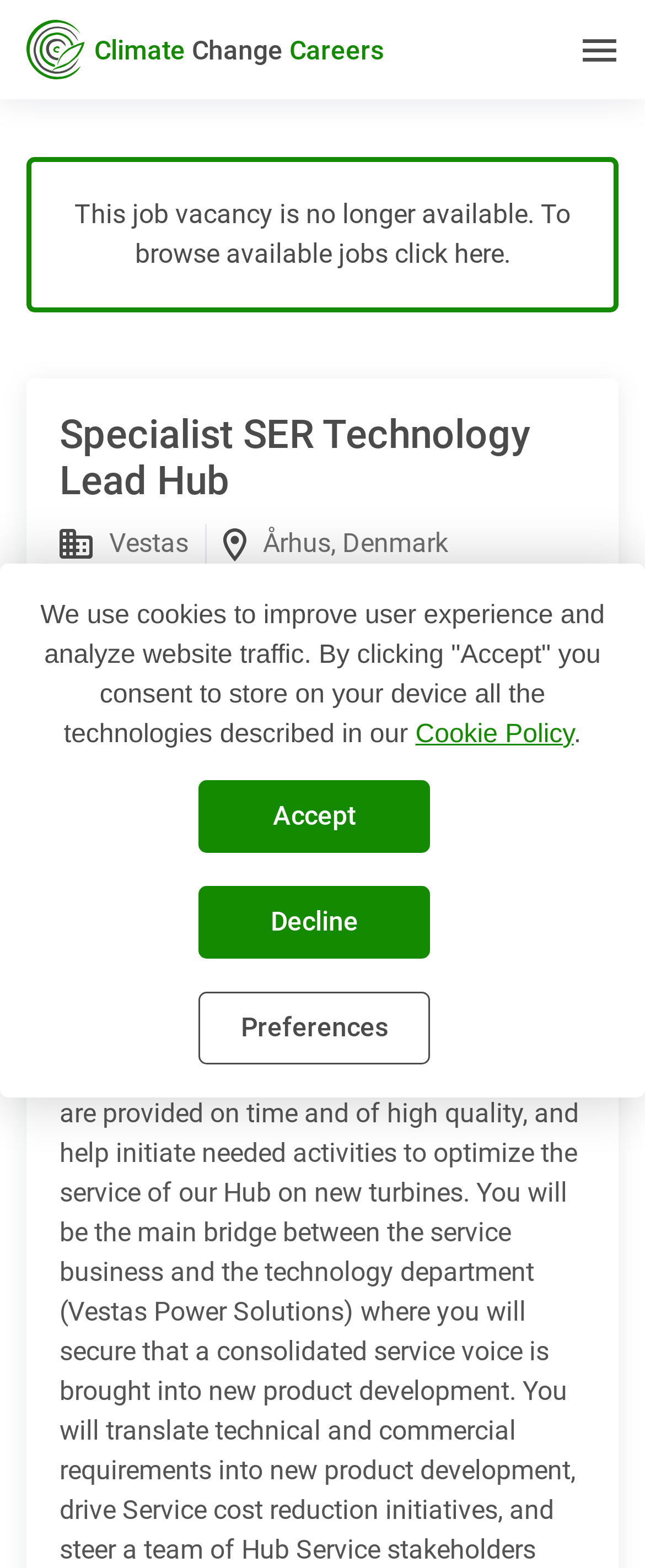Give a full account of the webpage's elements and their arrangement.

This webpage appears to be a job vacancy page, specifically for a Specialist SER Technology Lead Hub position at Vestas in Århus, Denmark. At the top left corner, there is a Climate Change Careers logo, accompanied by a menu icon at the top right corner. Below the logo, there are three links: "Jobs", "Internships", and a "Post Job" button.

The main content of the page is a notification that the job vacancy is no longer available, with a suggestion to browse available jobs by clicking on a link. Below this notification, there is a heading with the job title, followed by the company name, Vestas, and its location, Århus, Denmark. These elements are accompanied by icons, including an organization icon, a location icon, and a clock icon, indicating when the job was posted.

Further down the page, there is a section describing the job's service category, MPD, and Service Turbine technology. At the bottom of the page, there is a notice about the use of cookies, with links to the Cookie Policy and buttons to accept, decline, or set preferences for cookie usage.